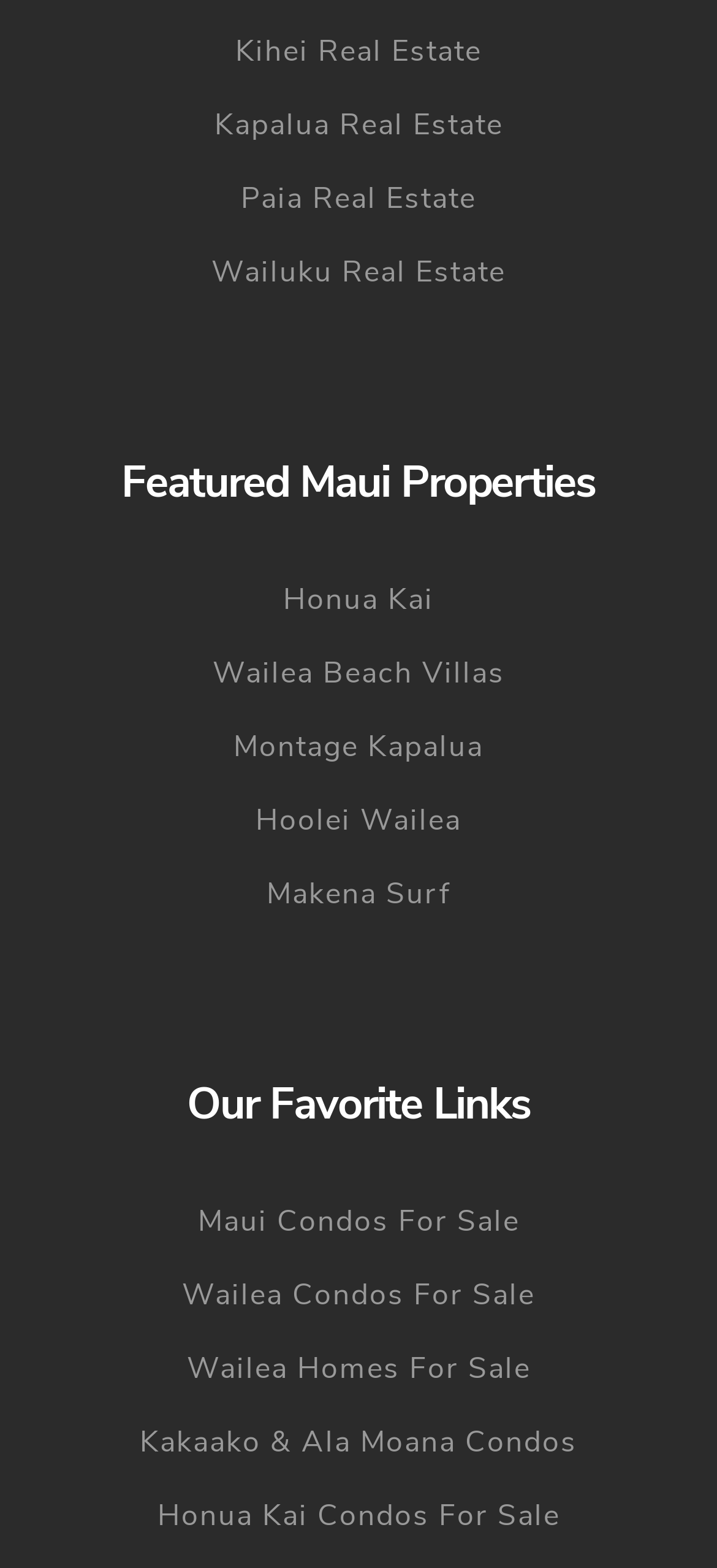Respond with a single word or phrase:
What is the last link on the webpage?

Honua Kai Condos For Sale